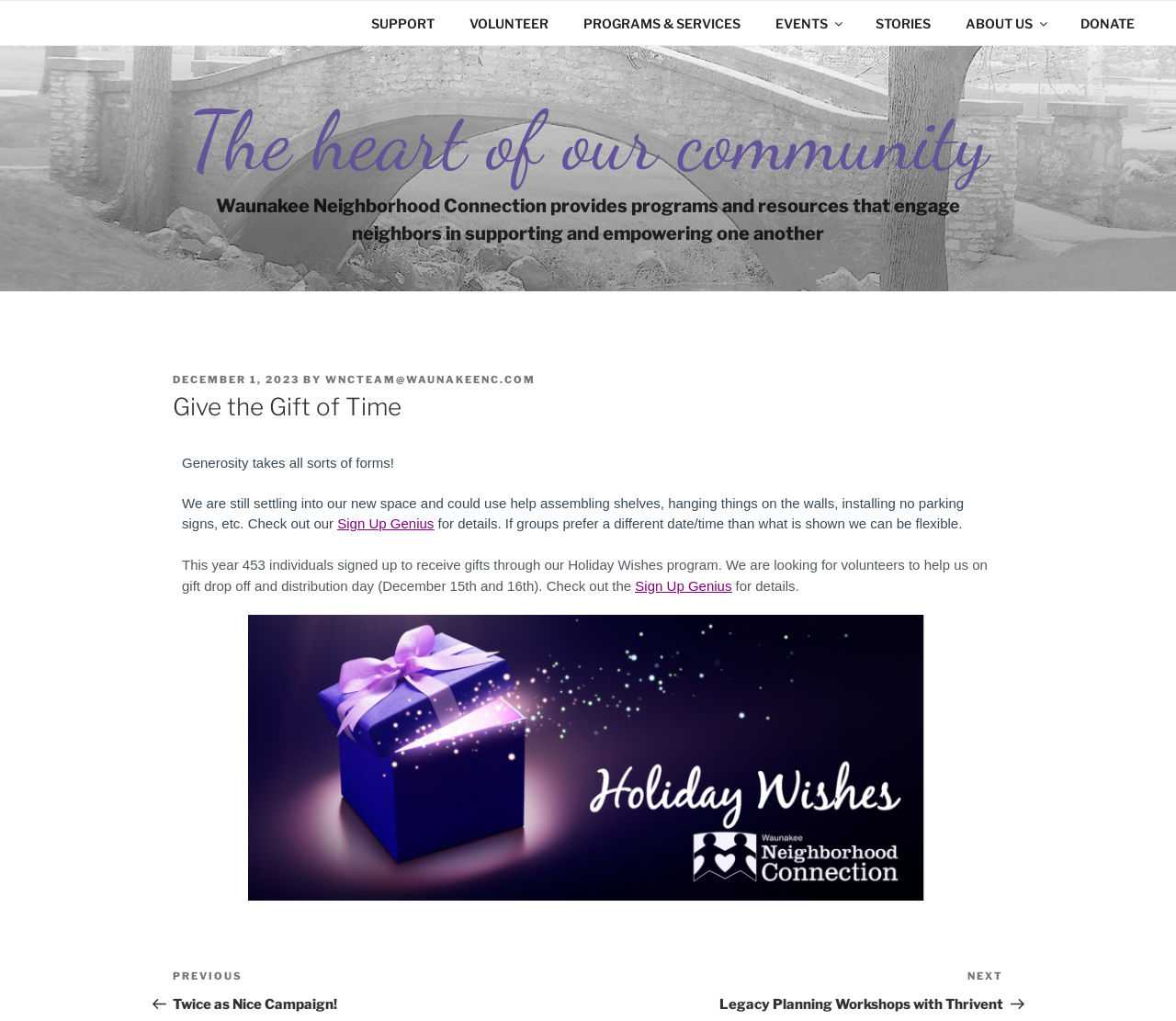What is the title of the previous post?
Using the information presented in the image, please offer a detailed response to the question.

I found the title of the previous post in the link element at the bottom of the page, which says 'Previous Post Twice as Nice Campaign!'.